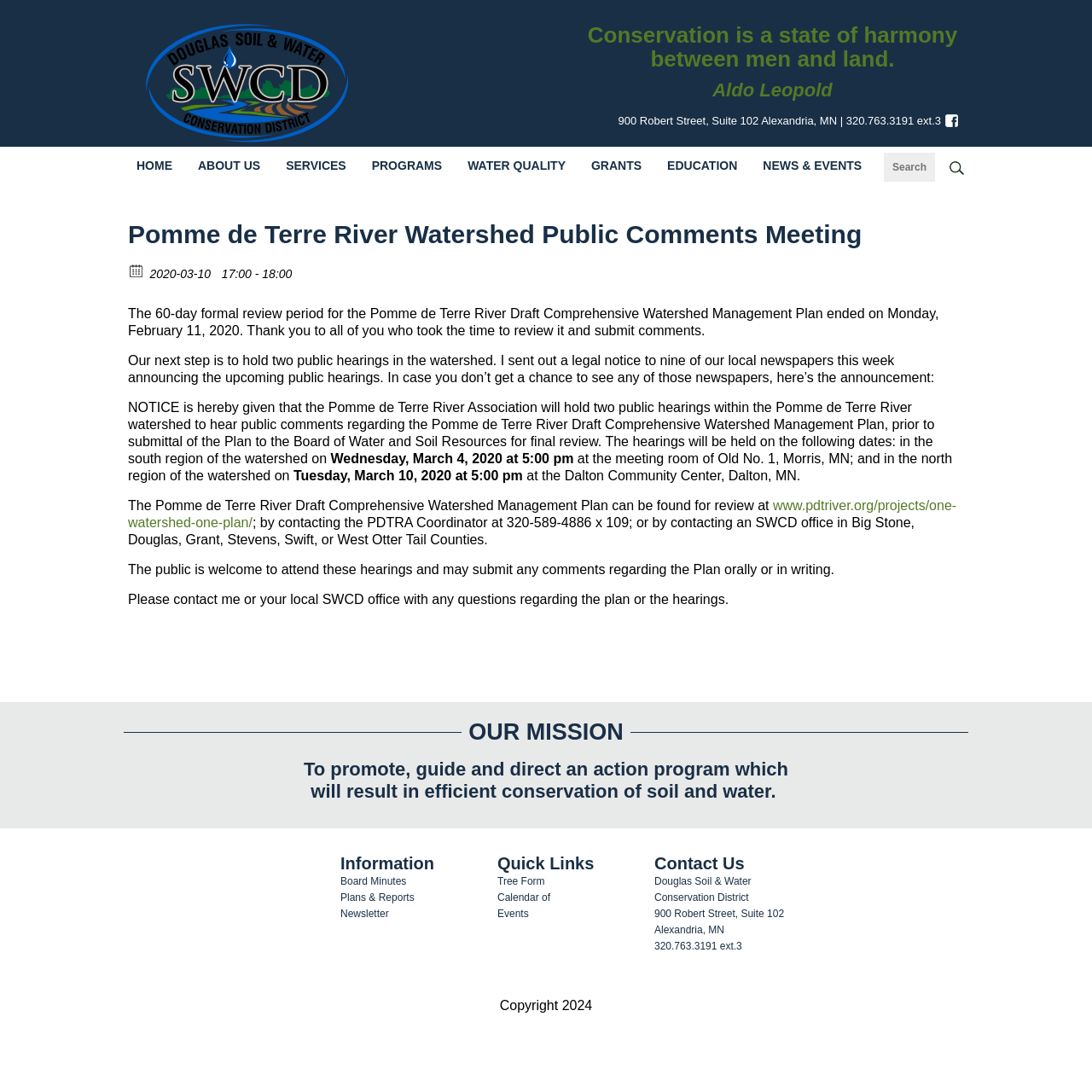For the element described, predict the bounding box coordinates as (top-left x, top-left y, bottom-right x, bottom-right y). All values should be between 0 and 1. Element description: Programs

[0.34, 0.134, 0.405, 0.169]